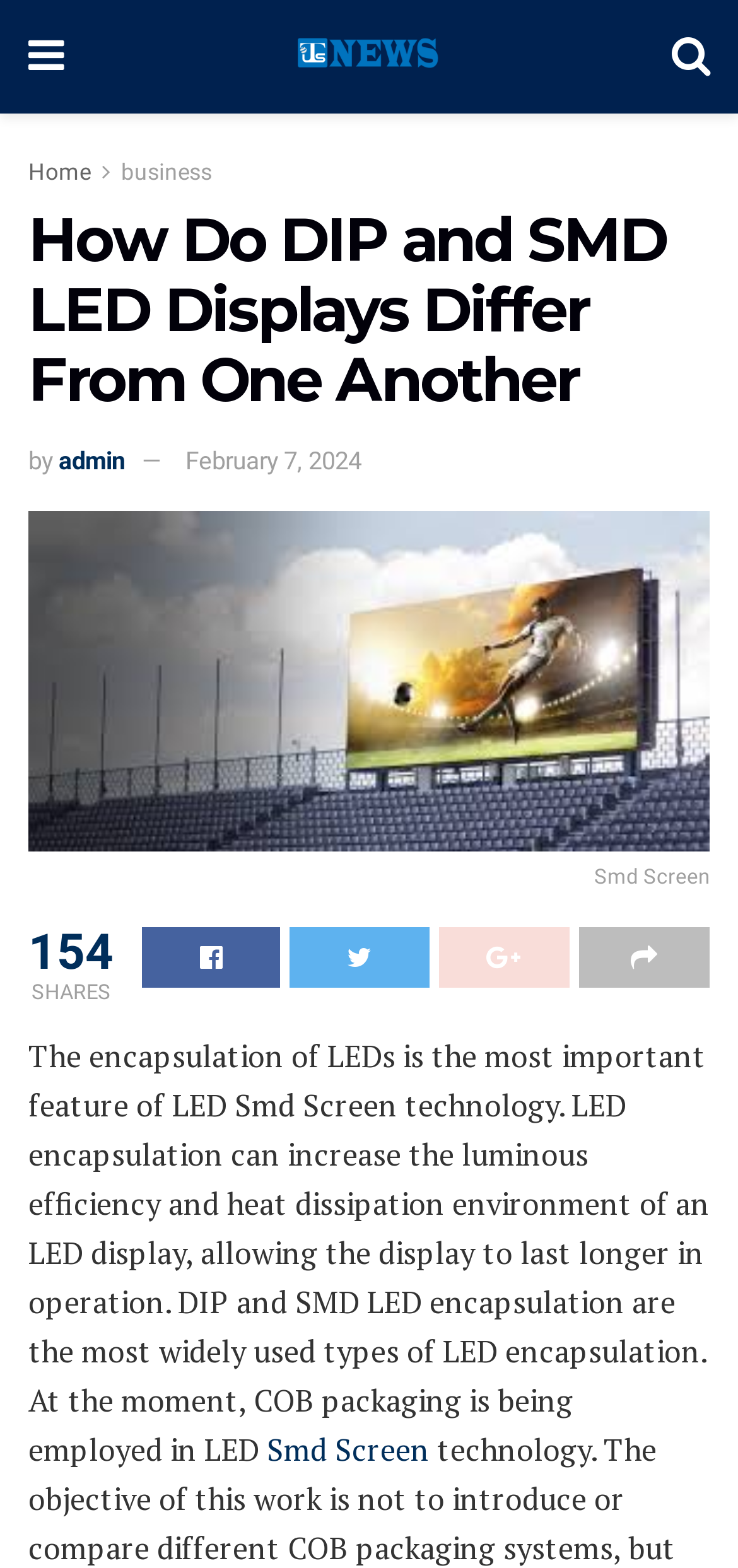Examine the image and give a thorough answer to the following question:
What is the date of the article?

The date of the article can be found by looking at the link with the text 'February 7, 2024', which indicates the date the article was published.